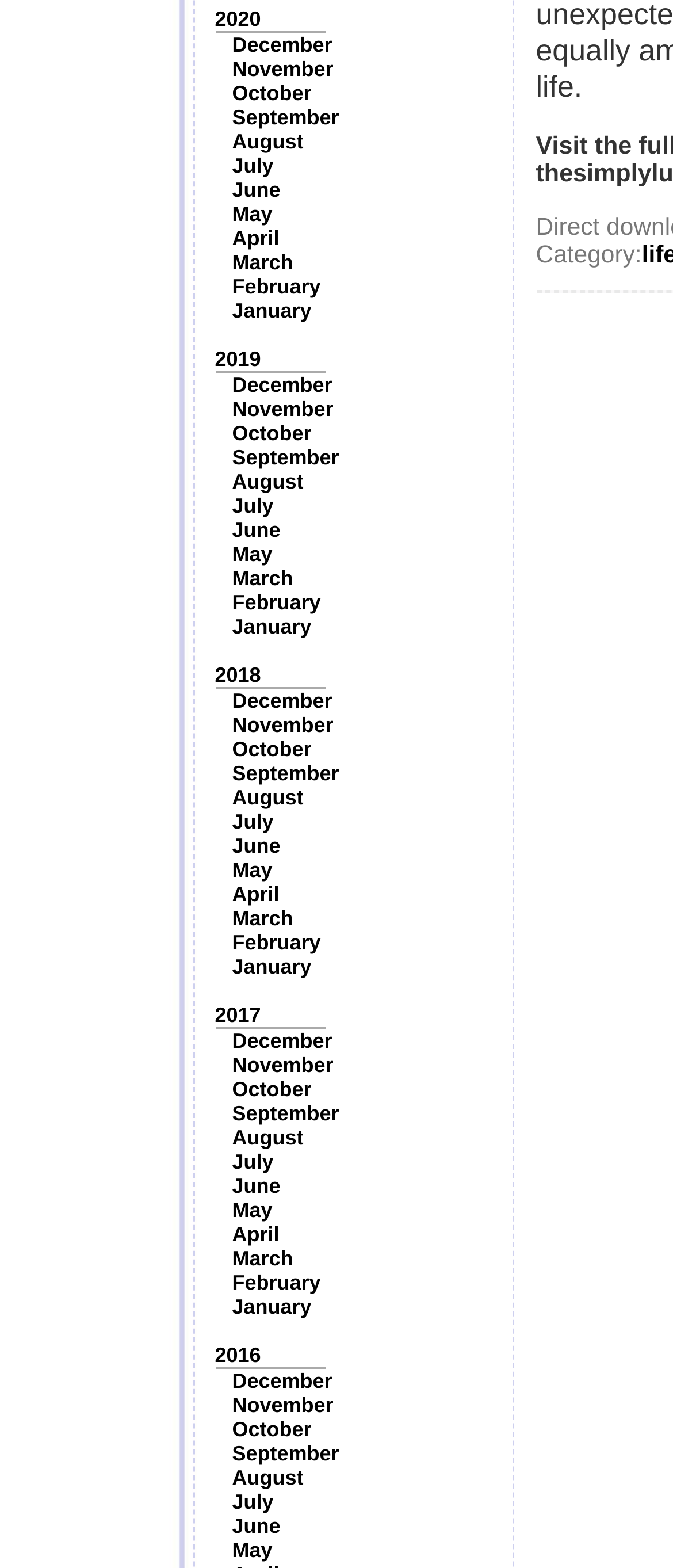How many links are there under 2020?
From the screenshot, supply a one-word or short-phrase answer.

12